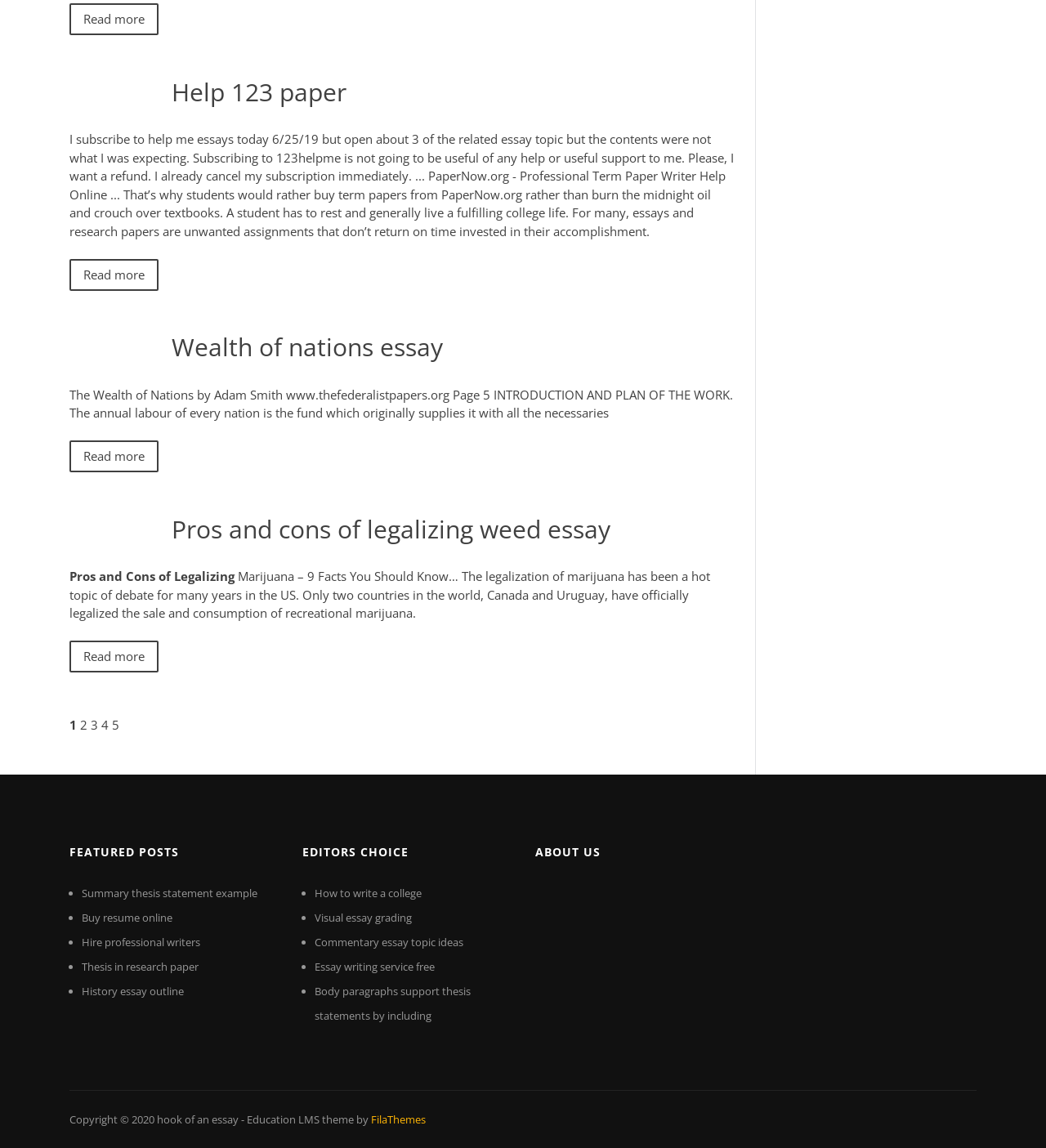What is the name of the theme used by this website?
Look at the image and respond with a one-word or short-phrase answer.

Education LMS theme